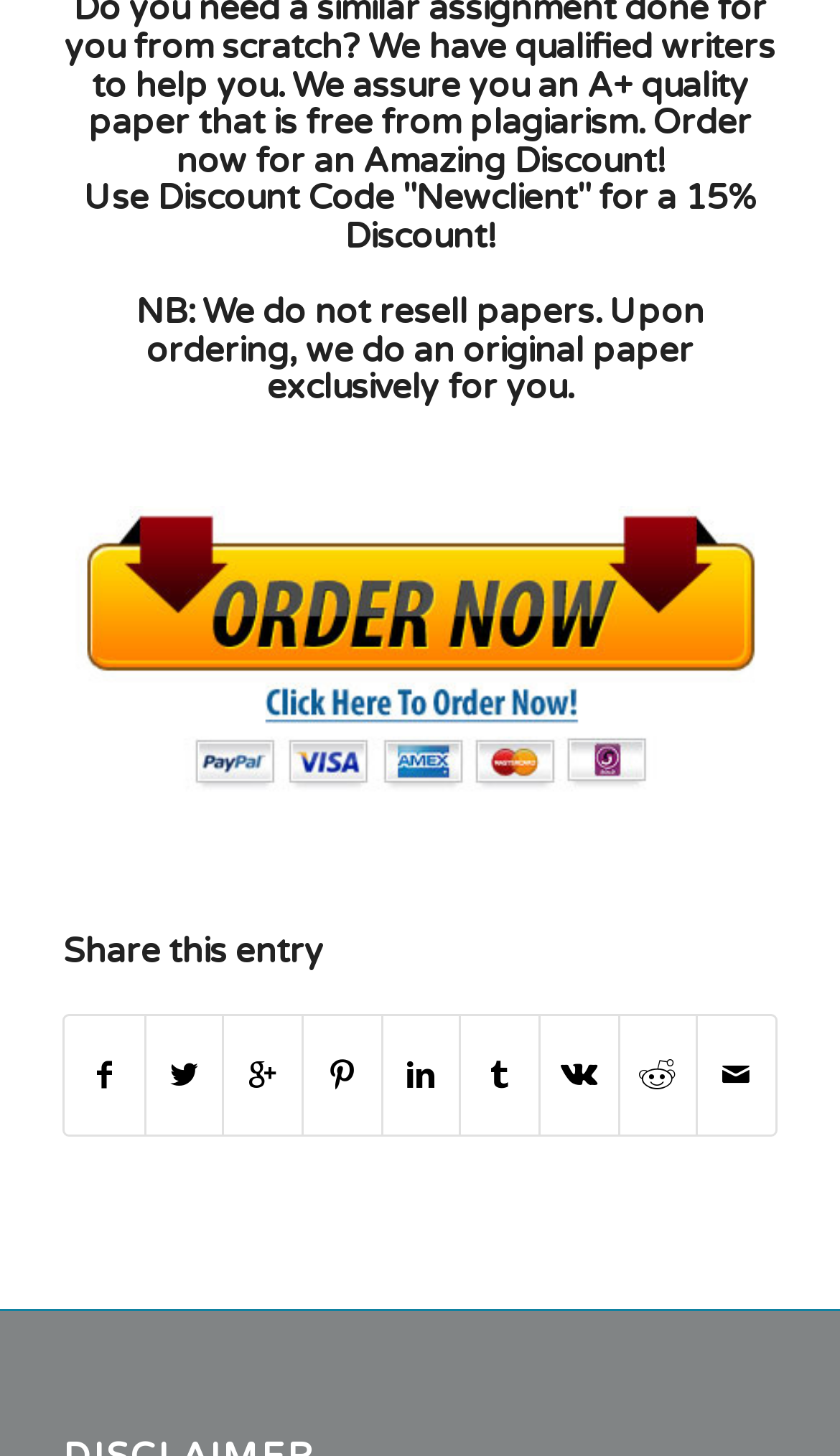Locate the bounding box coordinates of the element's region that should be clicked to carry out the following instruction: "Click the first social media link". The coordinates need to be four float numbers between 0 and 1, i.e., [left, top, right, bottom].

[0.078, 0.698, 0.171, 0.779]